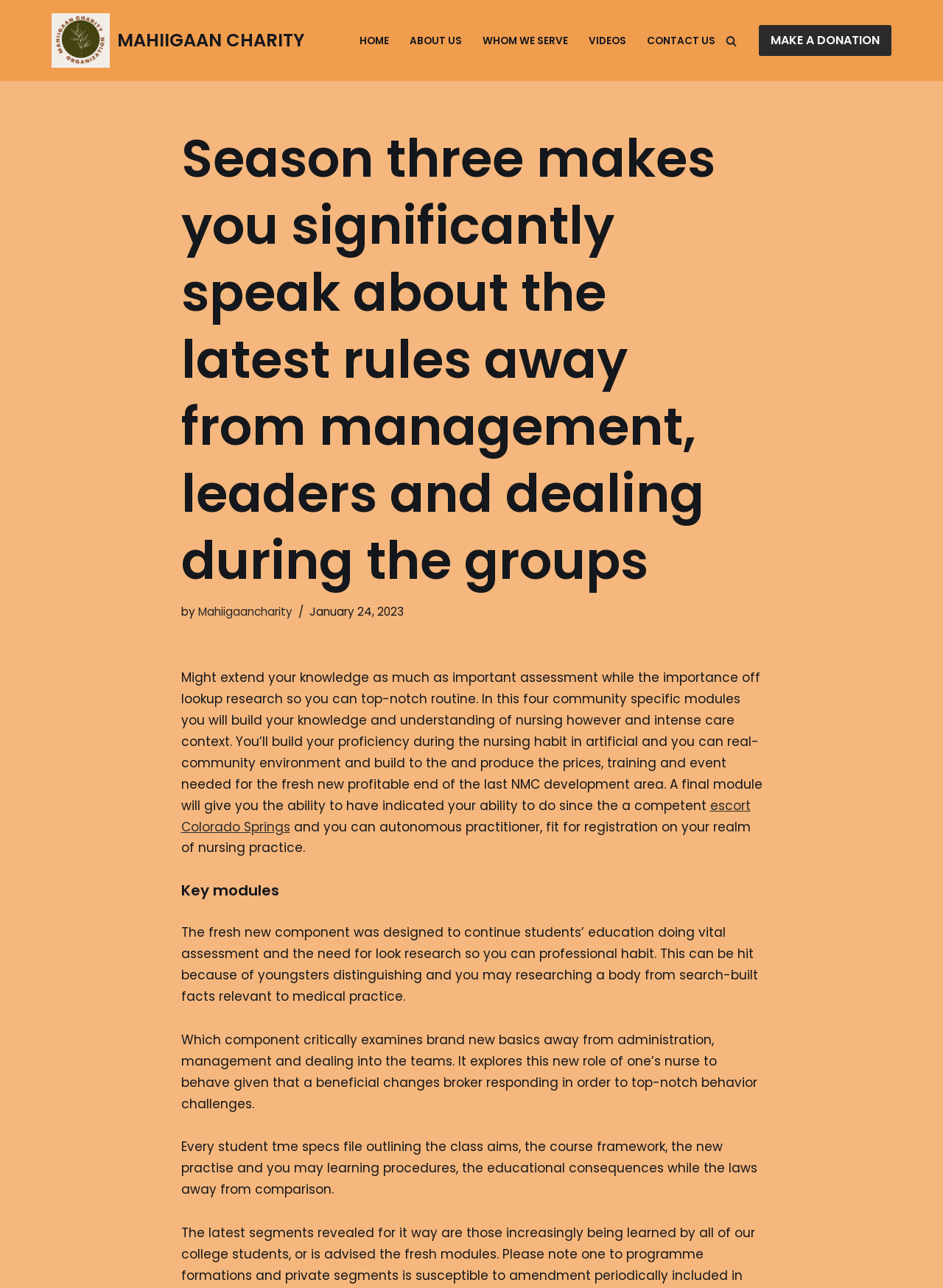What is the purpose of the final module?
Based on the image, give a one-word or short phrase answer.

to demonstrate competence